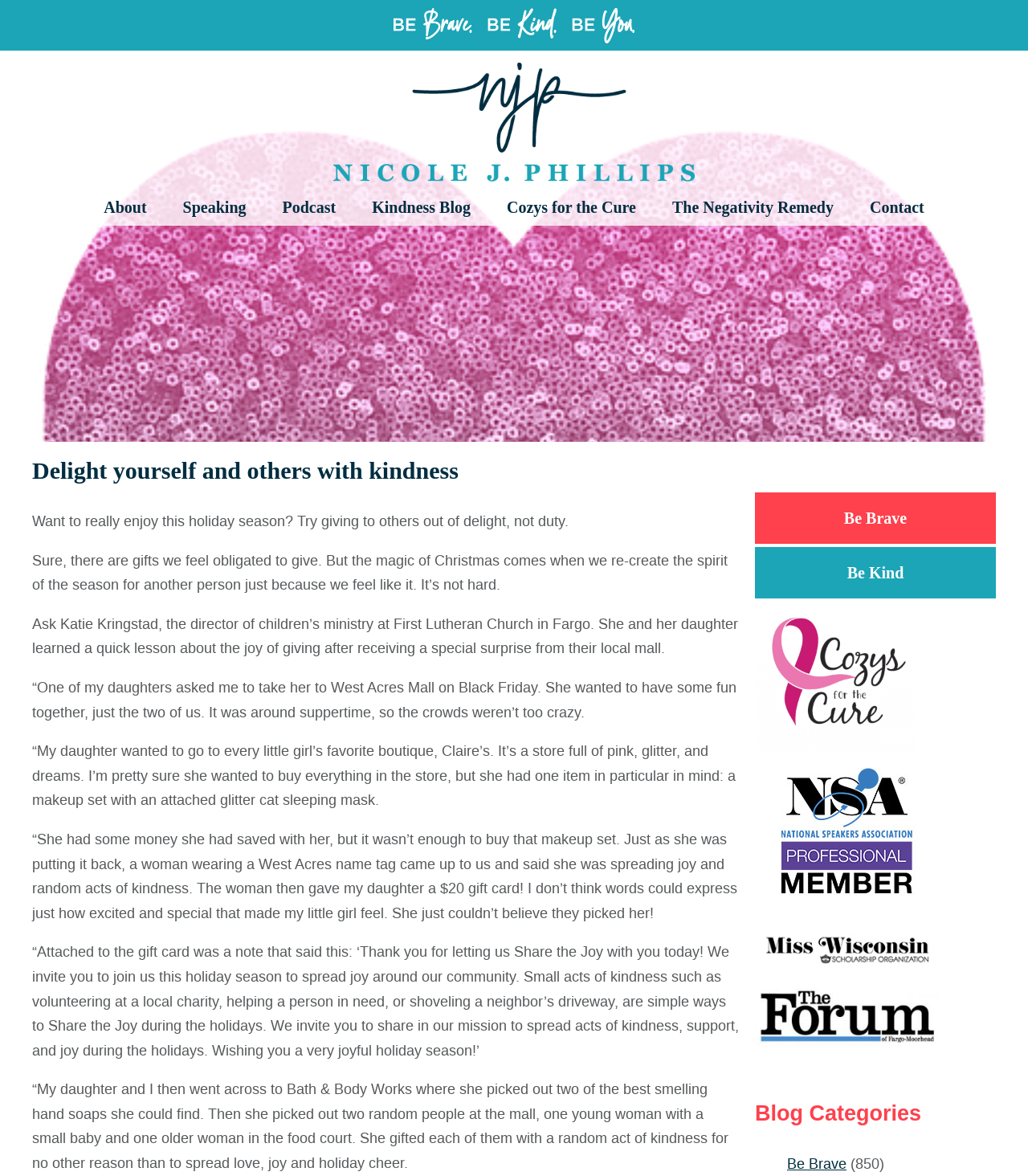Please determine the headline of the webpage and provide its content.

Delight yourself and others with kindness